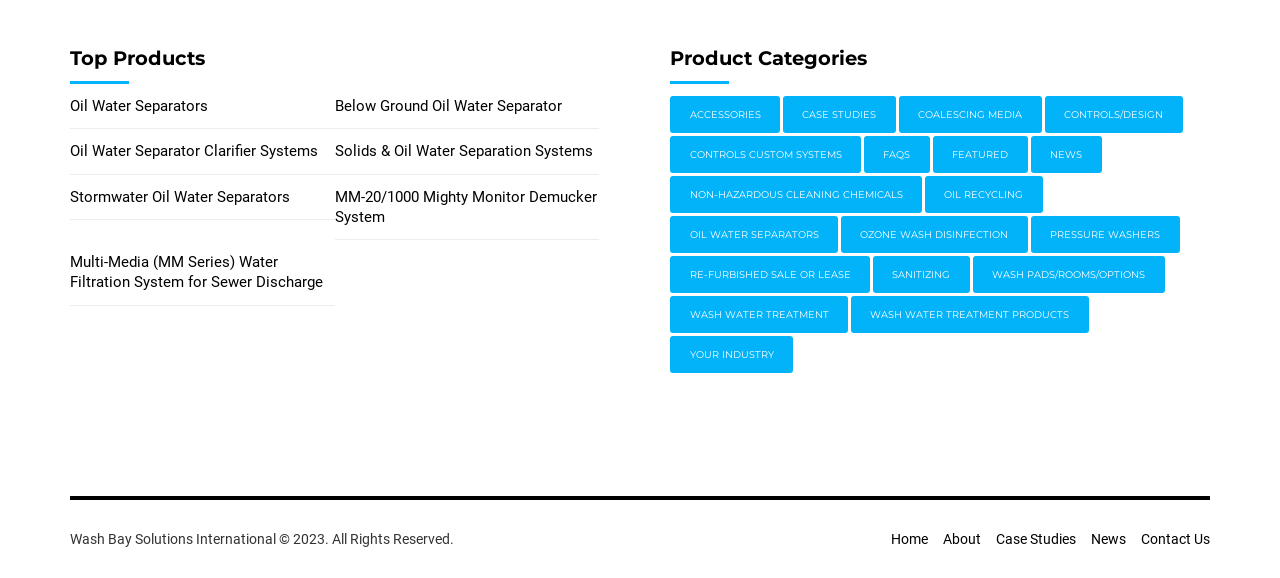Please specify the bounding box coordinates of the clickable region necessary for completing the following instruction: "view team information". The coordinates must consist of four float numbers between 0 and 1, i.e., [left, top, right, bottom].

None